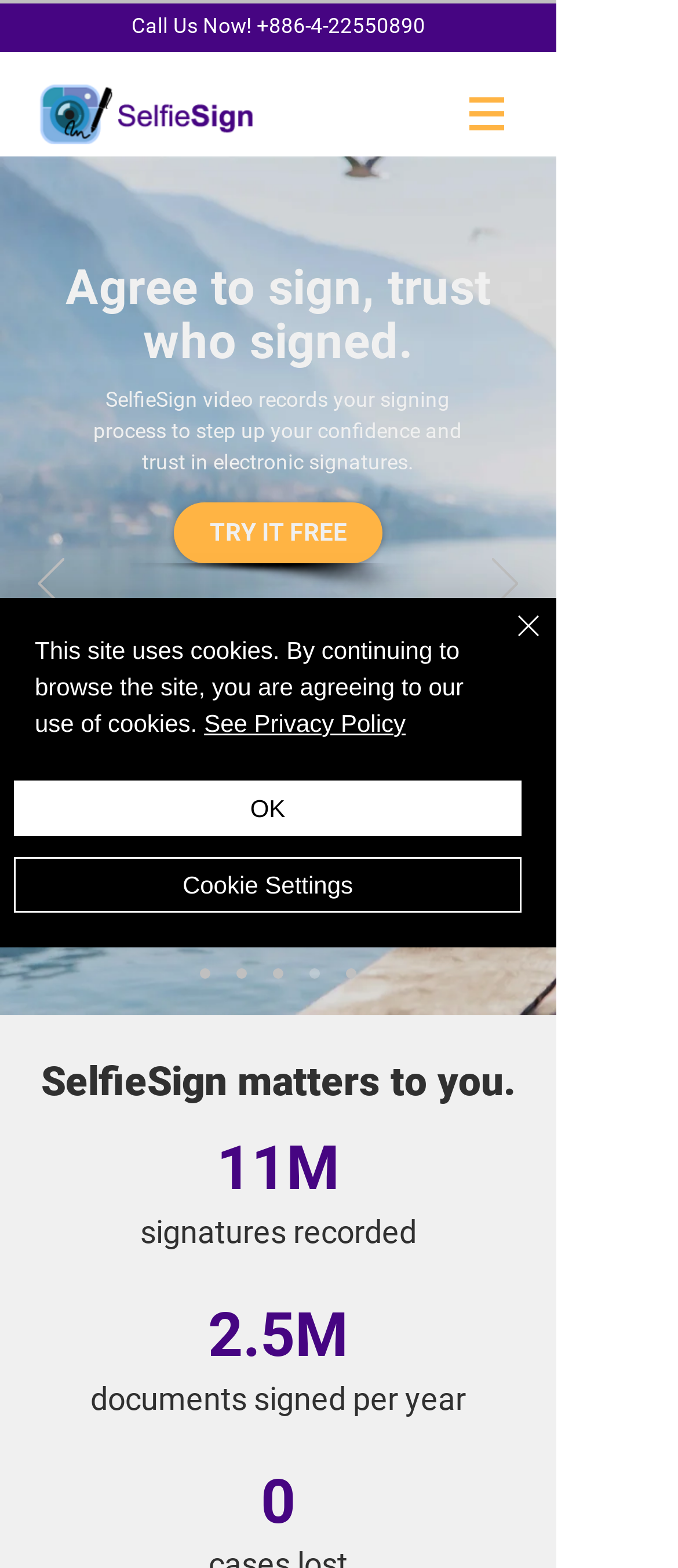Please identify the bounding box coordinates of the element that needs to be clicked to perform the following instruction: "View areas we serve in Edmonton".

None